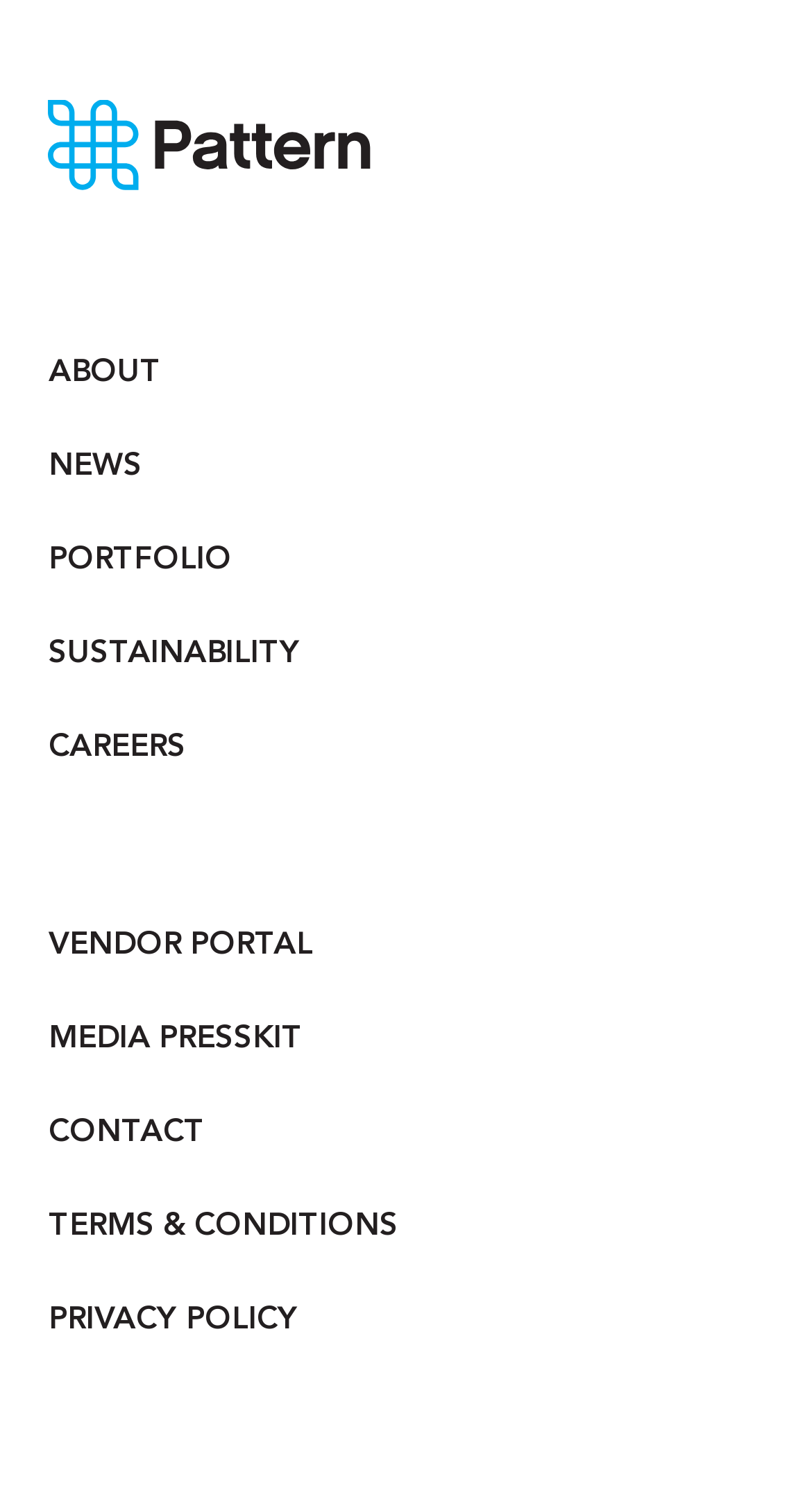Show me the bounding box coordinates of the clickable region to achieve the task as per the instruction: "access VENDOR PORTAL".

[0.06, 0.605, 0.94, 0.654]